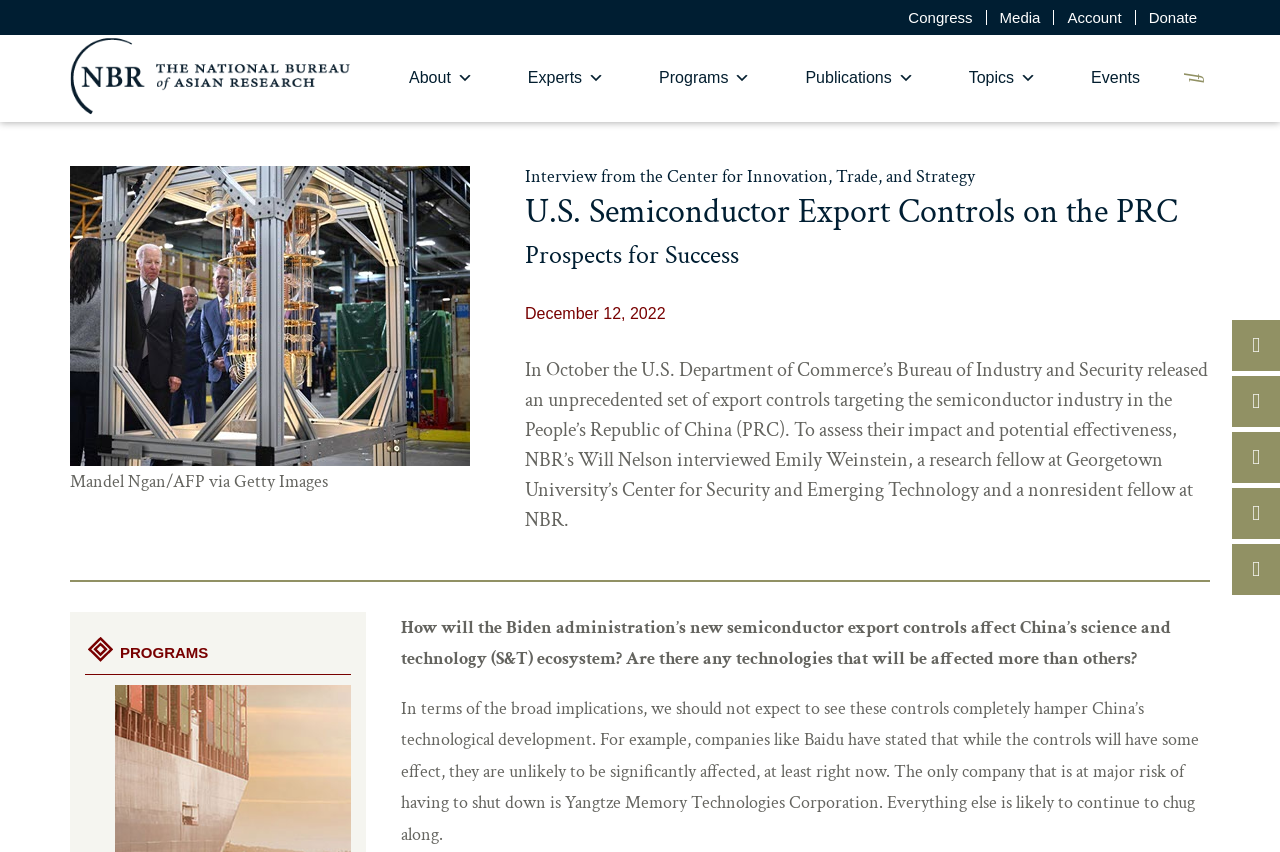Could you highlight the region that needs to be clicked to execute the instruction: "Click the 'Facebook' social media link"?

[0.963, 0.376, 1.0, 0.435]